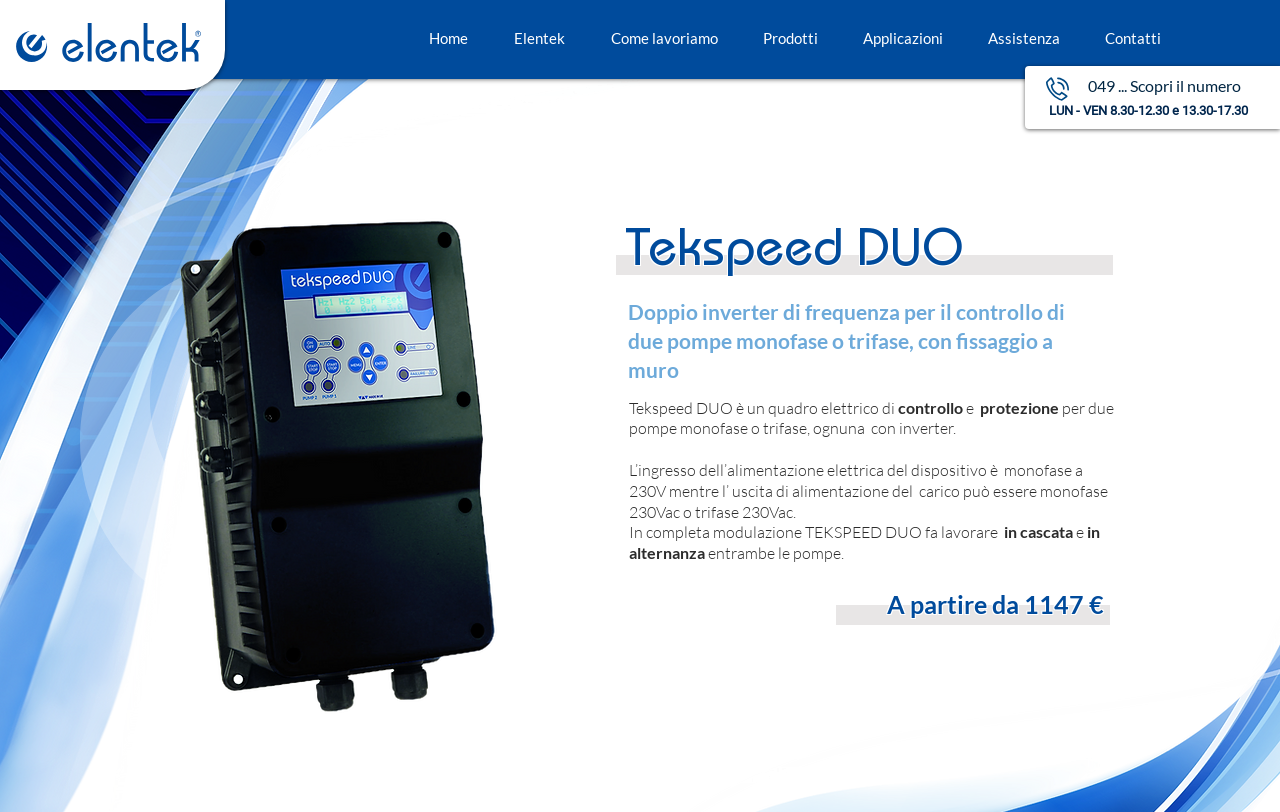Extract the bounding box of the UI element described as: "Prodotti".

[0.578, 0.0, 0.656, 0.095]